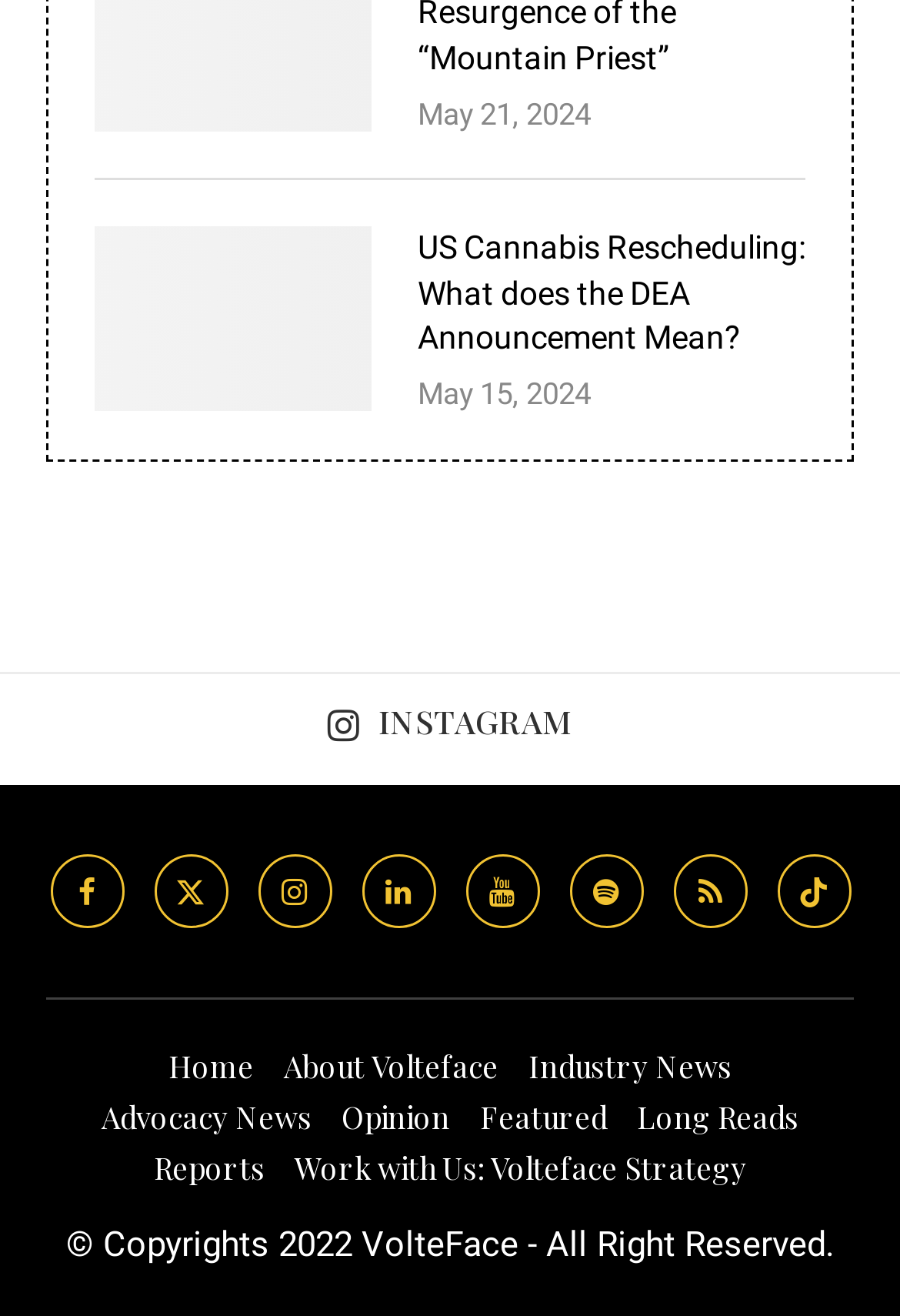Locate the bounding box coordinates of the clickable part needed for the task: "Read Industry News".

[0.587, 0.795, 0.813, 0.825]